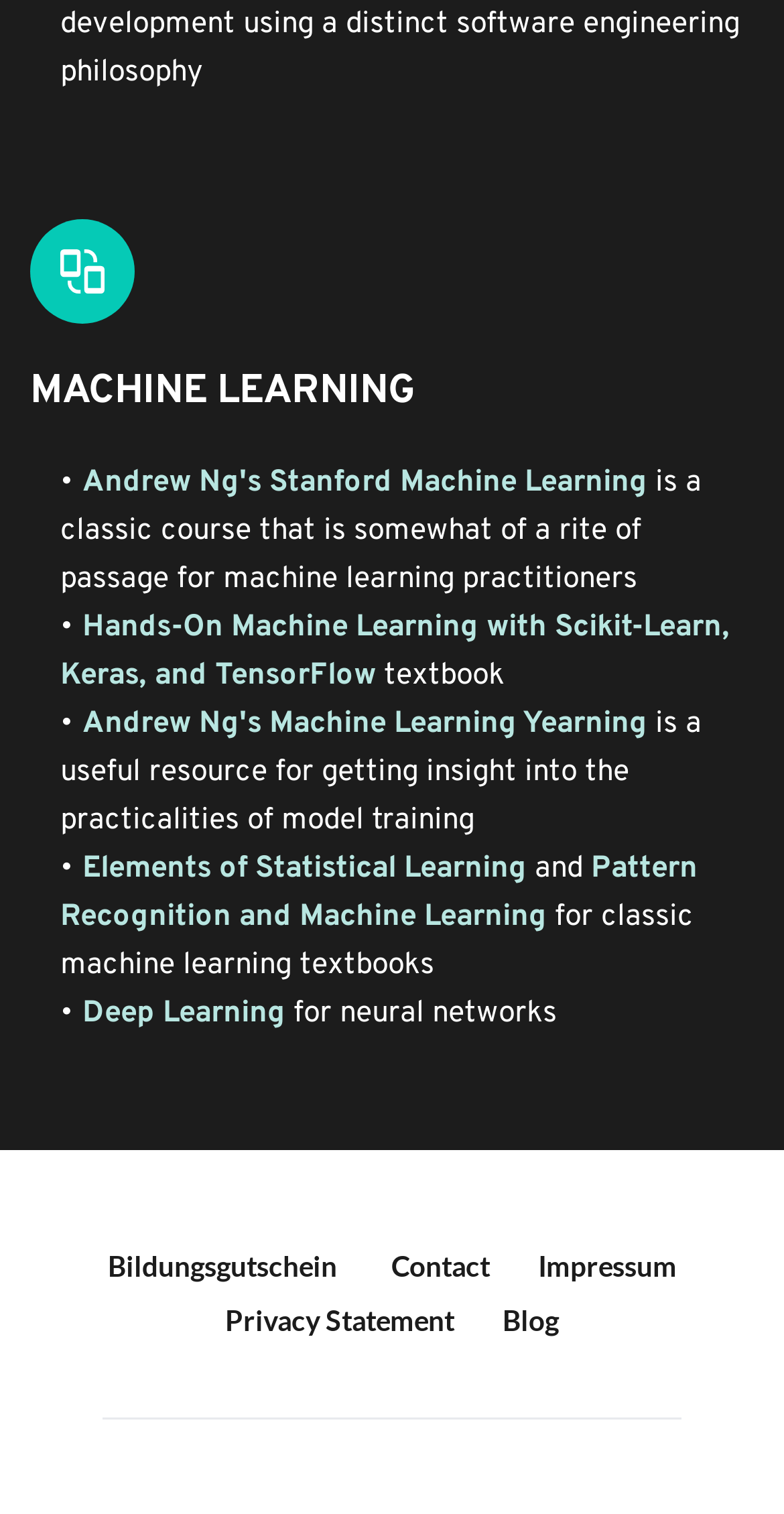Pinpoint the bounding box coordinates of the element that must be clicked to accomplish the following instruction: "Check the link of Elements of Statistical Learning". The coordinates should be in the format of four float numbers between 0 and 1, i.e., [left, top, right, bottom].

[0.105, 0.562, 0.682, 0.587]